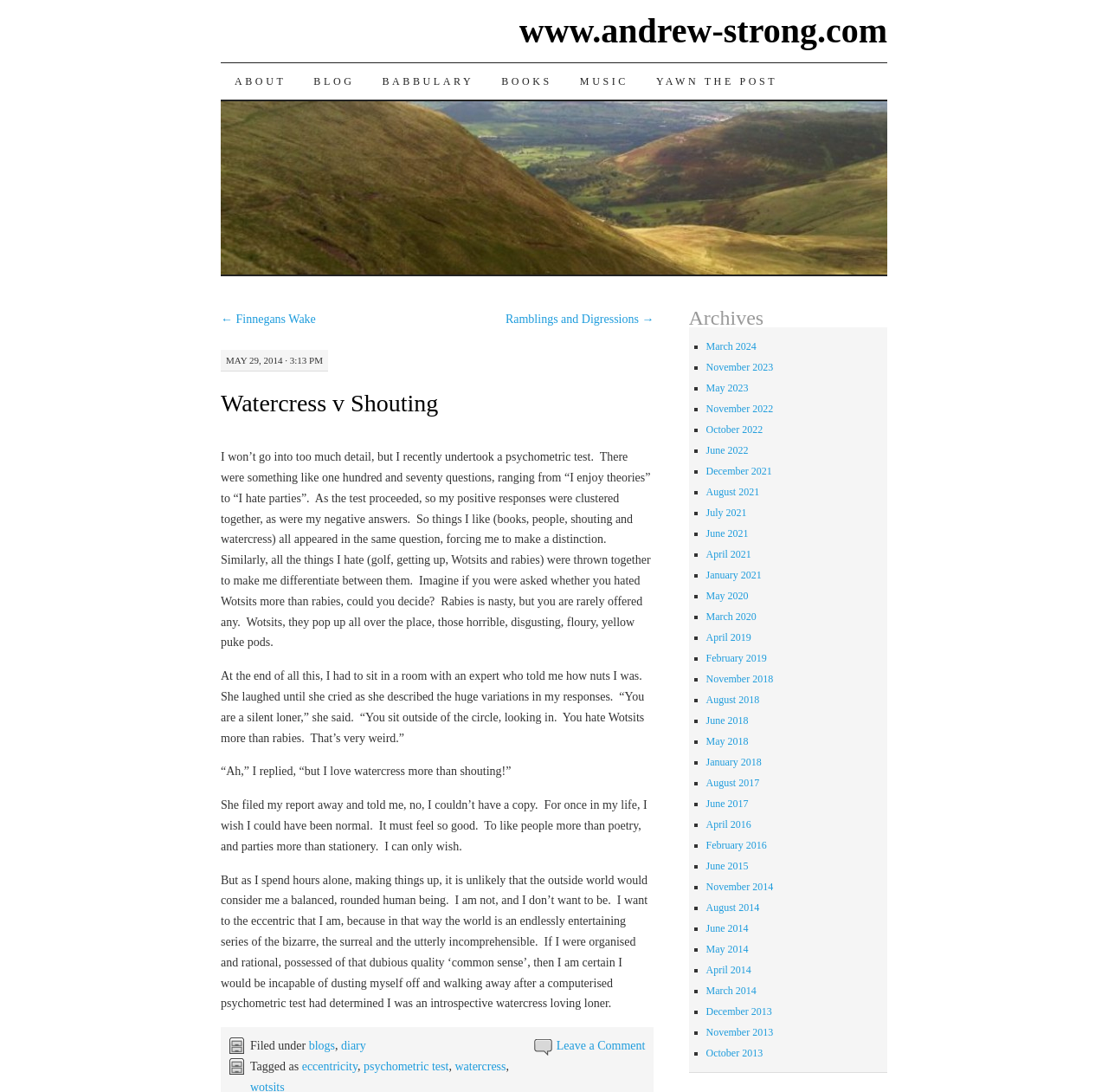Identify the bounding box coordinates of the area that should be clicked in order to complete the given instruction: "View archives from May 2023". The bounding box coordinates should be four float numbers between 0 and 1, i.e., [left, top, right, bottom].

[0.637, 0.35, 0.675, 0.361]